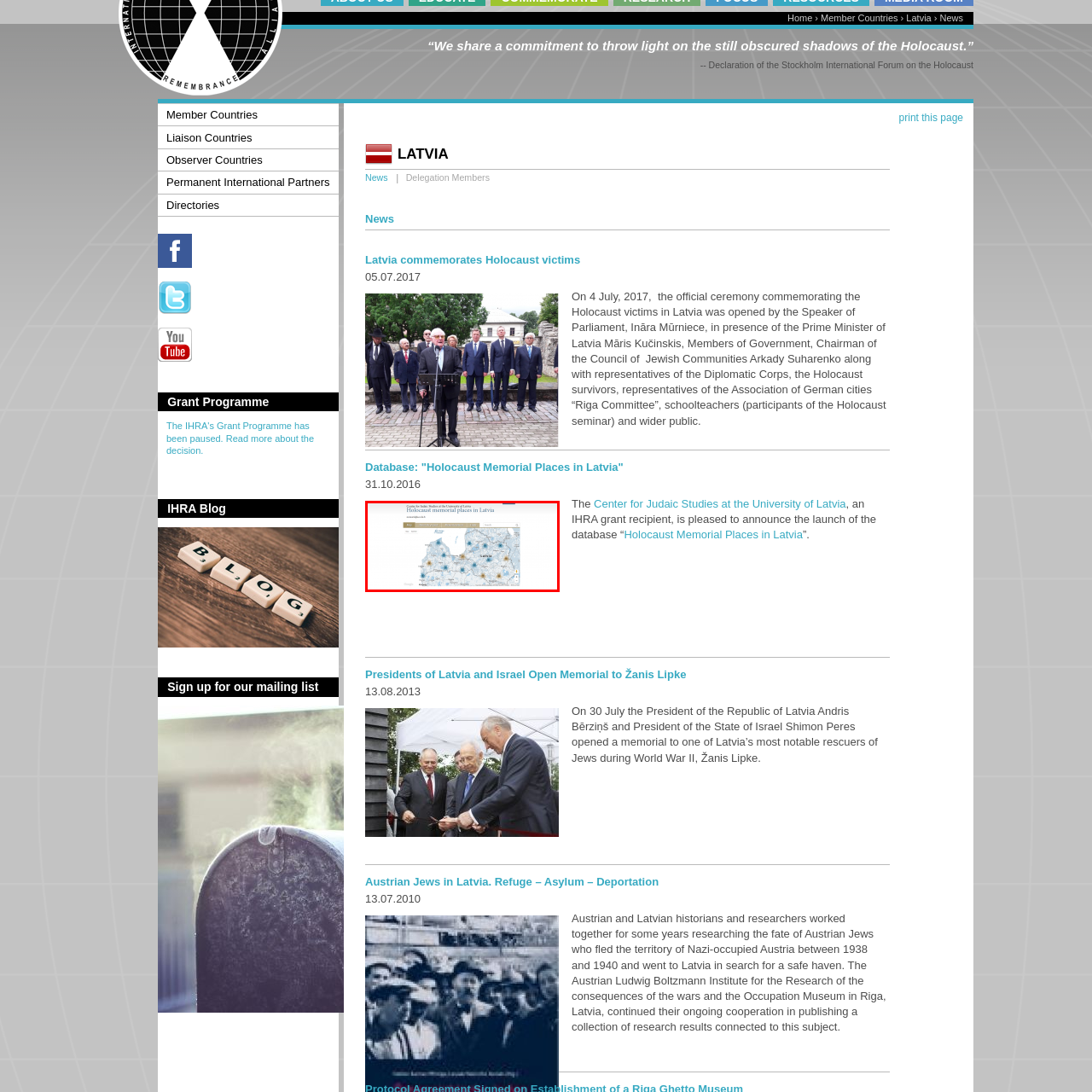What color are the markers on the map?
Please examine the image highlighted within the red bounding box and respond to the question using a single word or phrase based on the image.

gold and blue